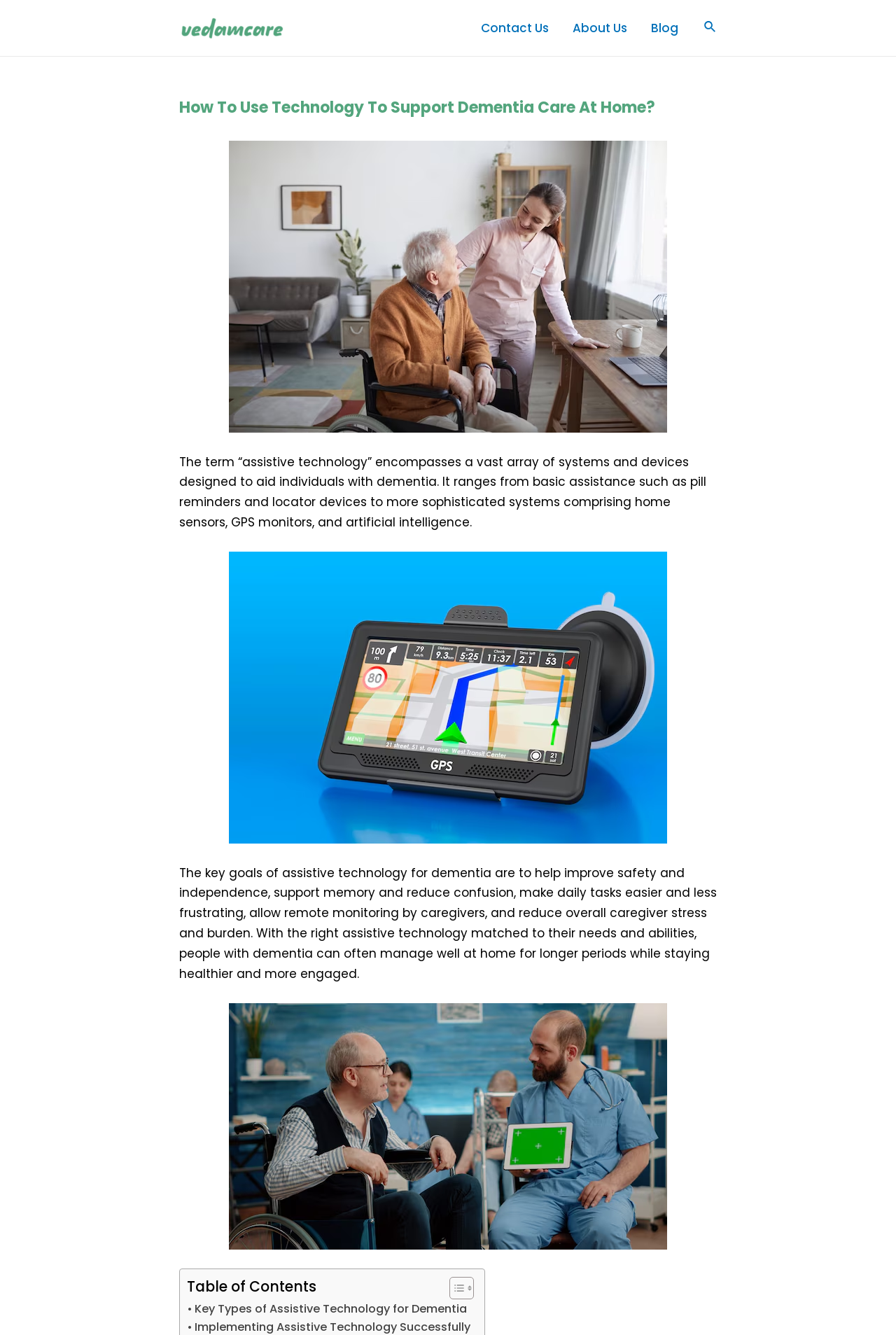What is the text of the webpage's headline?

How To Use Technology To Support Dementia Care At Home?